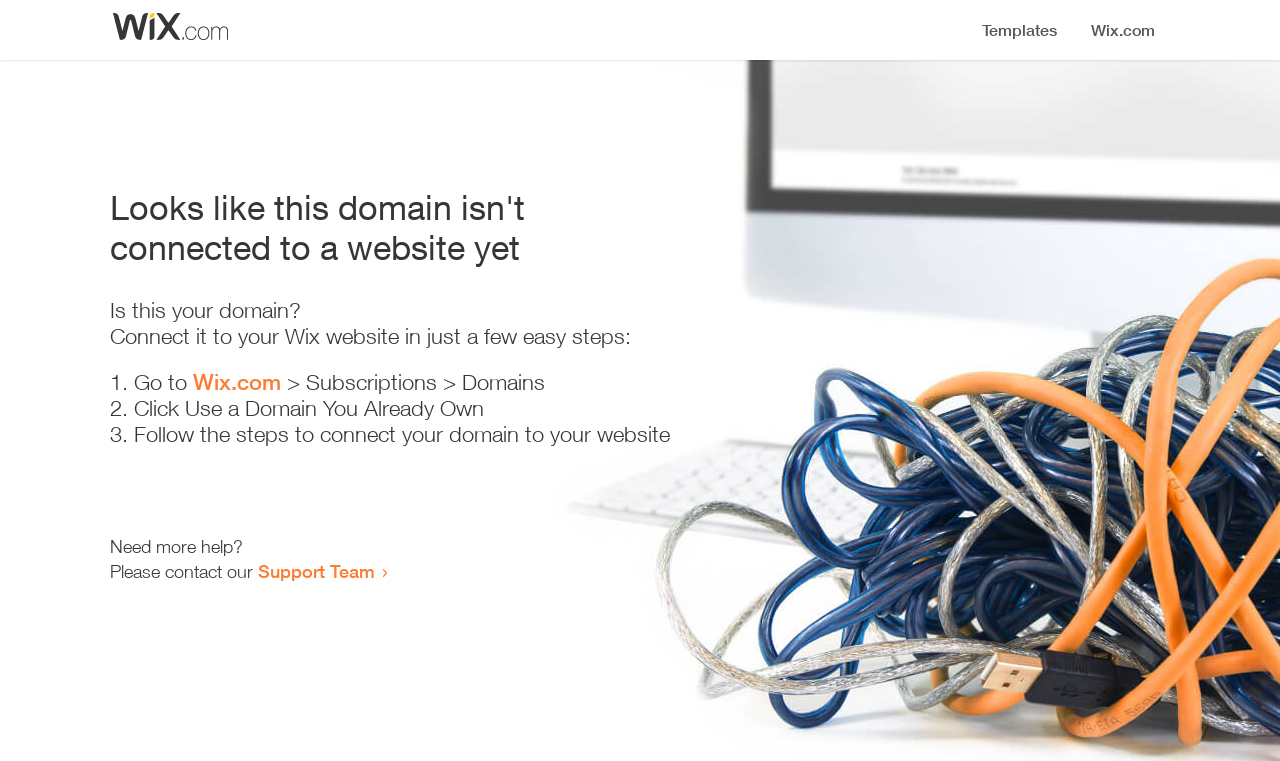Identify the bounding box for the described UI element. Provide the coordinates in (top-left x, top-left y, bottom-right x, bottom-right y) format with values ranging from 0 to 1: Support Team

[0.202, 0.736, 0.293, 0.765]